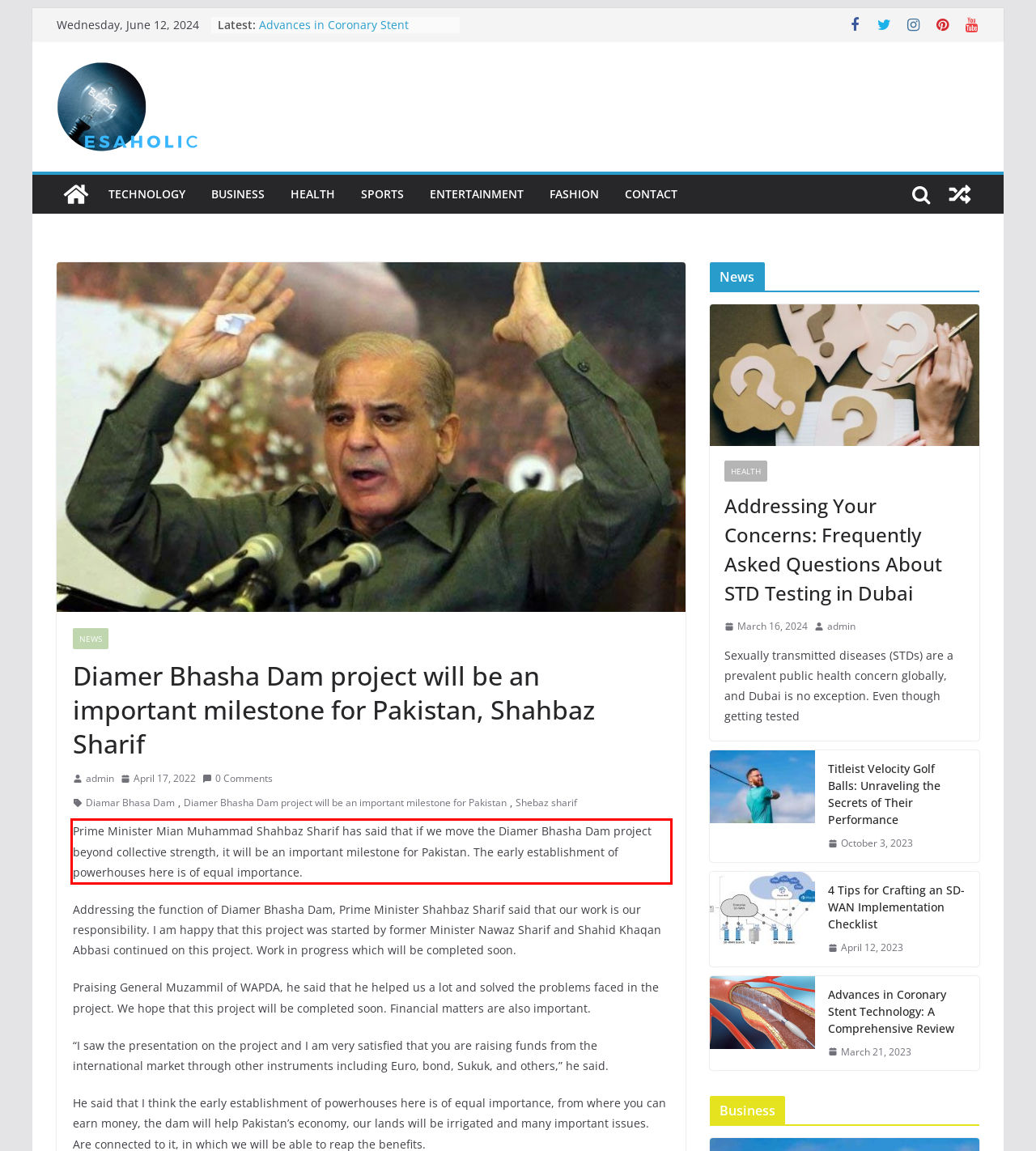From the screenshot of the webpage, locate the red bounding box and extract the text contained within that area.

Prime Minister Mian Muhammad Shahbaz Sharif has said that if we move the Diamer Bhasha Dam project beyond collective strength, it will be an important milestone for Pakistan. The early establishment of powerhouses here is of equal importance.